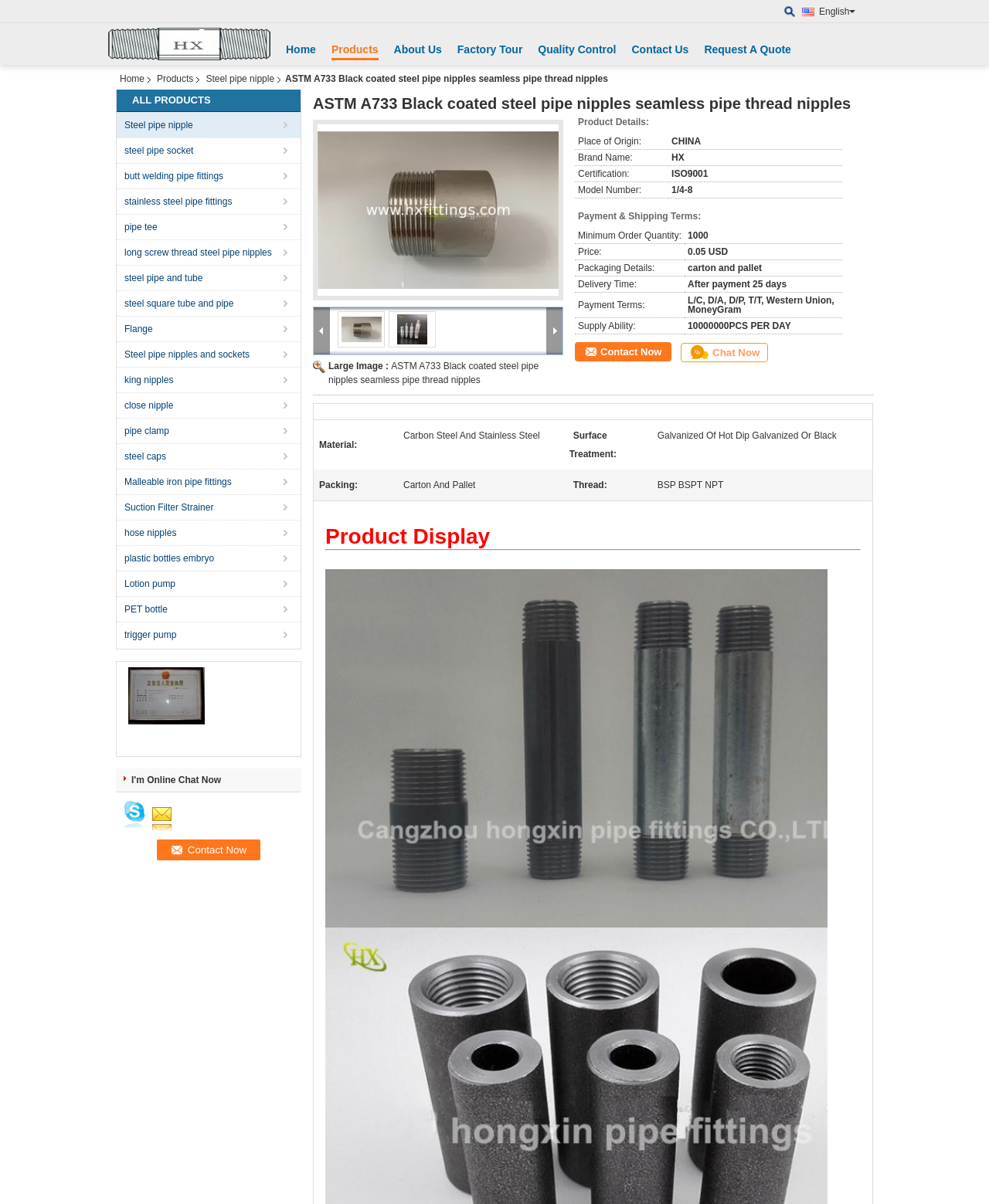Utilize the information from the image to answer the question in detail:
What is the certification of the steel pipe nipple?

I found the certification by looking at the table under 'Product Details:' where it lists 'Certification:' as 'ISO9001'.